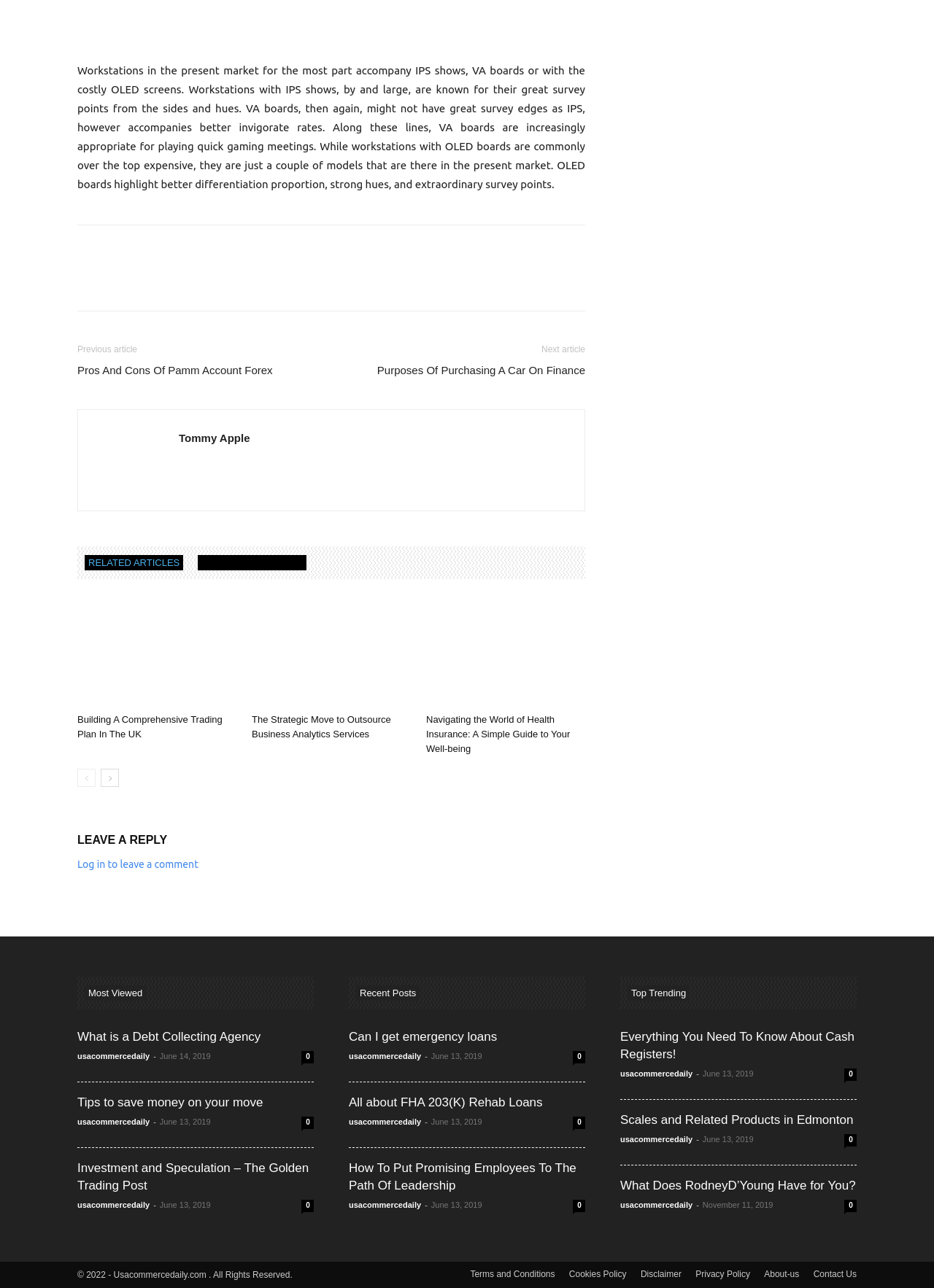What is the function of the 'prev-page' and 'next-page' links?
Provide an in-depth and detailed explanation in response to the question.

The 'prev-page' and 'next-page' links are likely used to navigate between pages of articles or content on the webpage. They allow readers to easily move to the previous or next page of content.